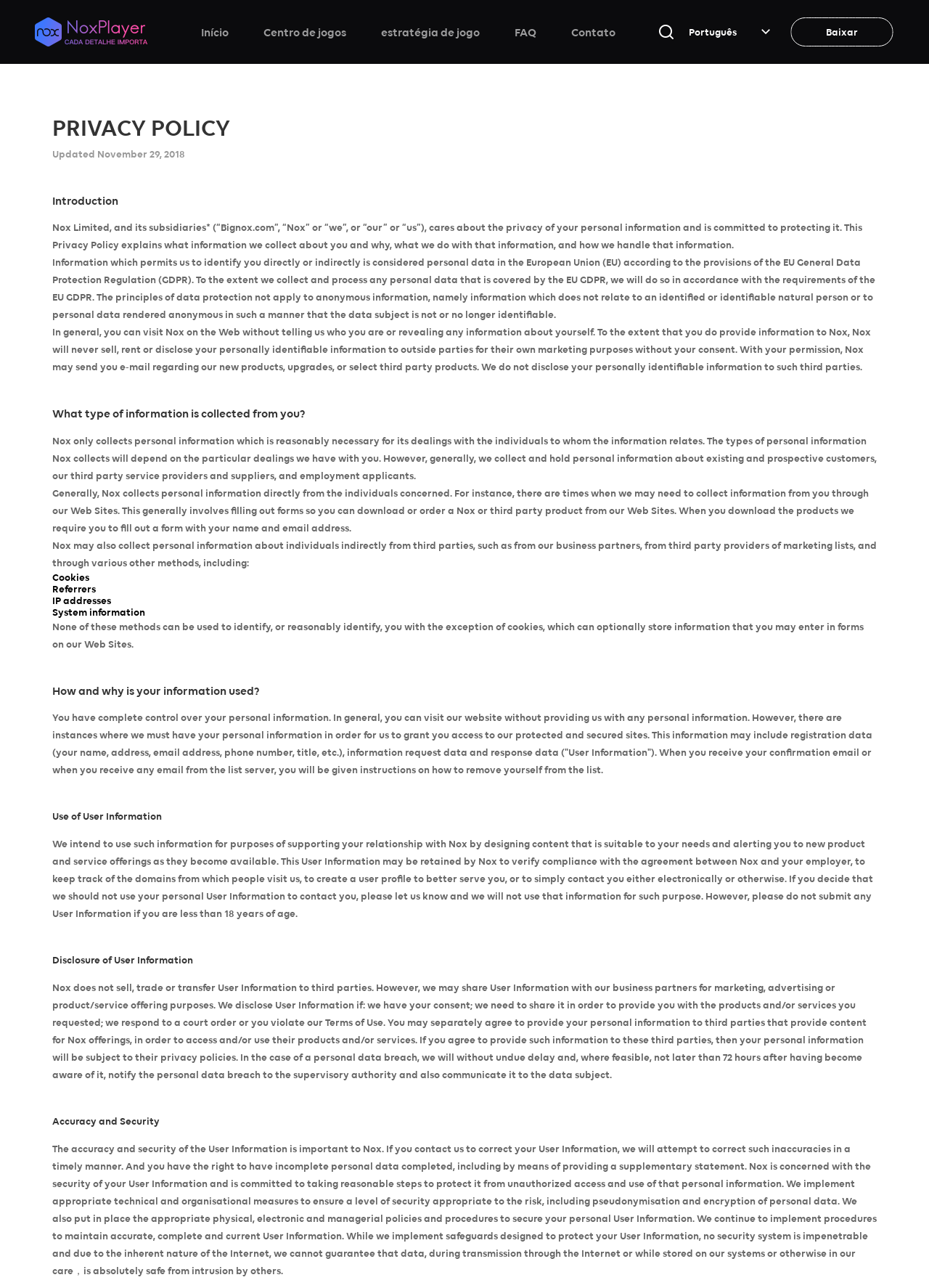How does Nox collect personal information?
Please provide a full and detailed response to the question.

The webpage states that Nox collects personal information directly from individuals, such as through forms on their website, and indirectly from third parties, such as business partners and third-party providers of marketing lists.